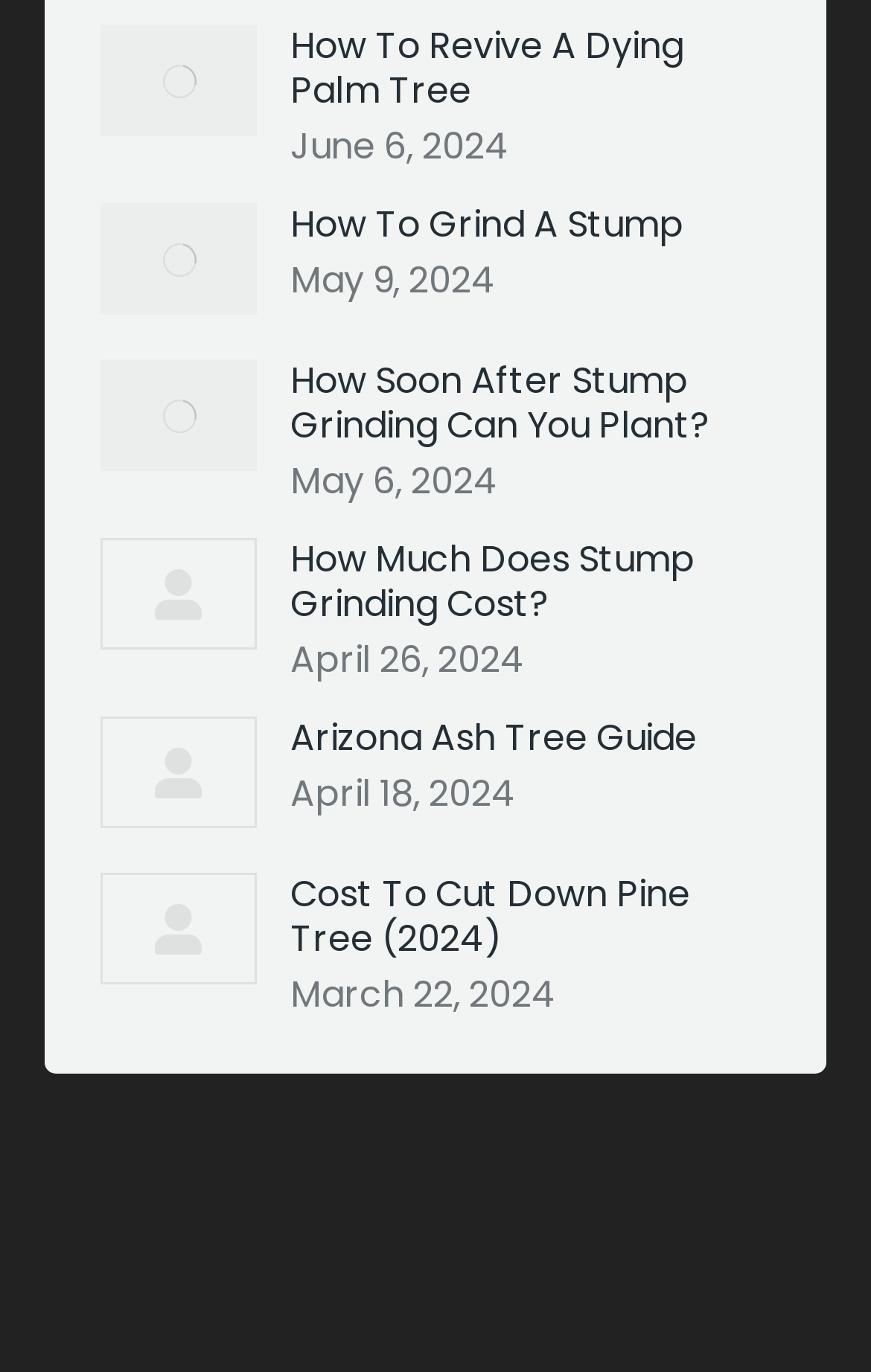How many articles are on this webpage?
Using the picture, provide a one-word or short phrase answer.

5